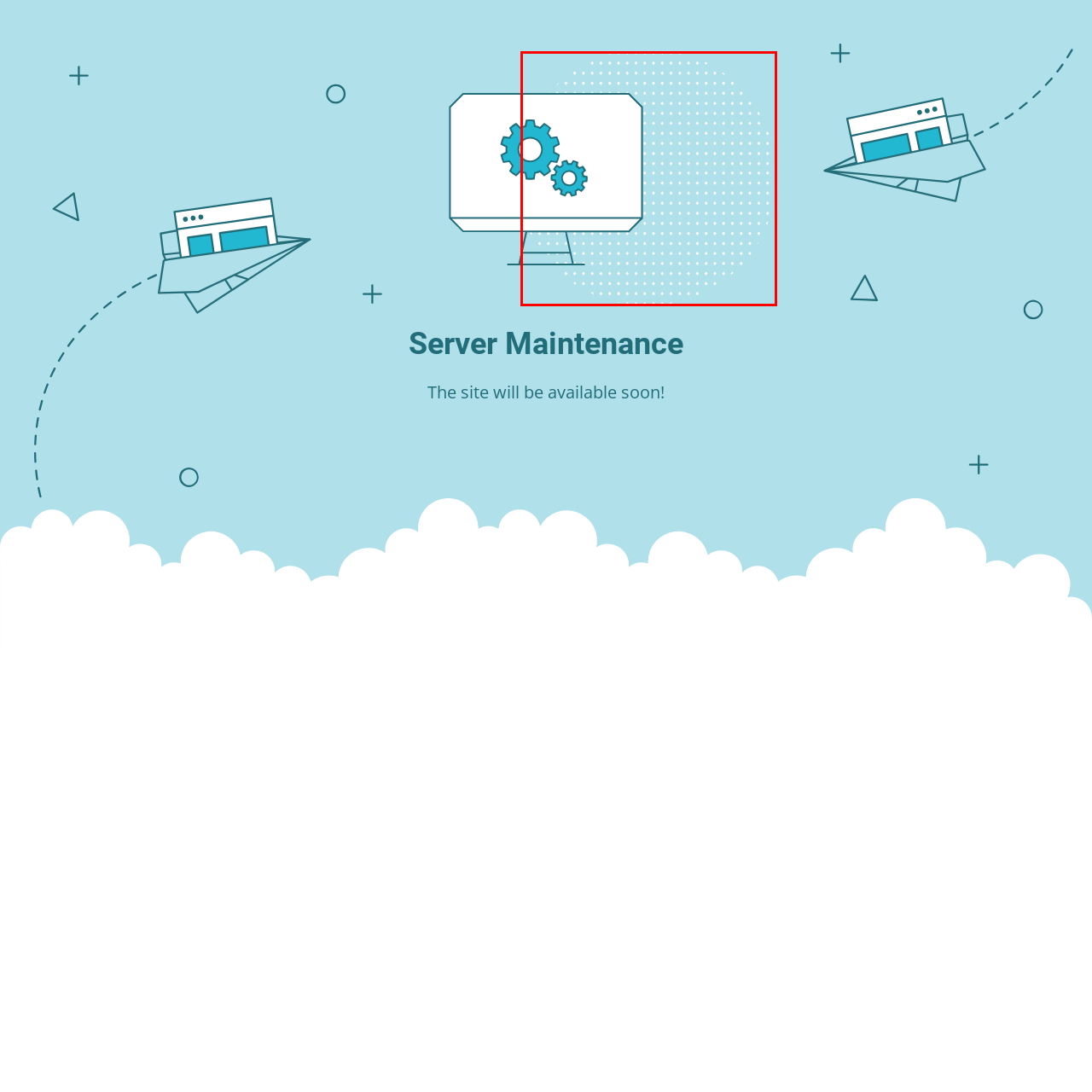What is the shape of the pattern in the background?
Examine the image within the red bounding box and provide a comprehensive answer to the question.

The background of the image features a circular pattern of light dots, which adds a dynamic and modern feel to the overall design.